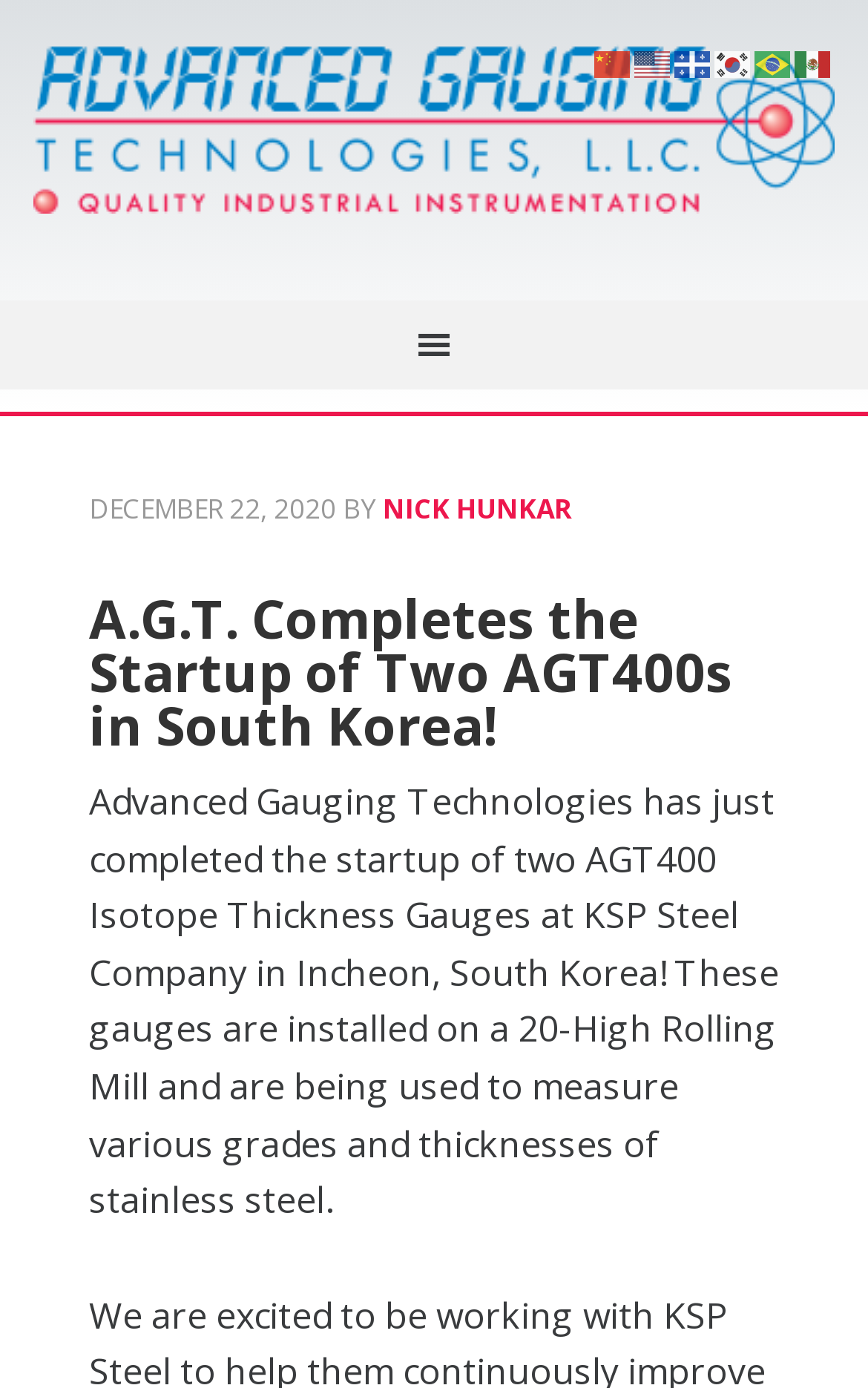Describe all the key features and sections of the webpage thoroughly.

The webpage is about Advanced Gauging Technologies completing the startup of two AGT400 Isotope Thickness Gauges at KSP Steel Company in South Korea. 

At the top left of the page, there is a link to the company's homepage, "Advanced Gauging Technologies". Below this link, there is a header section that contains a timestamp "DECEMBER 22, 2020", followed by the author's name "NICK HUNKAR". 

To the right of the timestamp and author's name, there is a main heading that reads "A.G.T. Completes the Startup of Two AGT400s in South Korea!". 

Below the header section, there is a paragraph of text that summarizes the news article, stating that Advanced Gauging Technologies has completed the startup of two AGT400 Isotope Thickness Gauges at KSP Steel Company in Incheon, South Korea, and that these gauges are installed on a 20-High Rolling Mill to measure various grades and thicknesses of stainless steel.

At the top right of the page, there are five language selection links, each accompanied by a small flag icon, allowing users to switch between Chinese, English, French, Korean, and Portuguese languages.